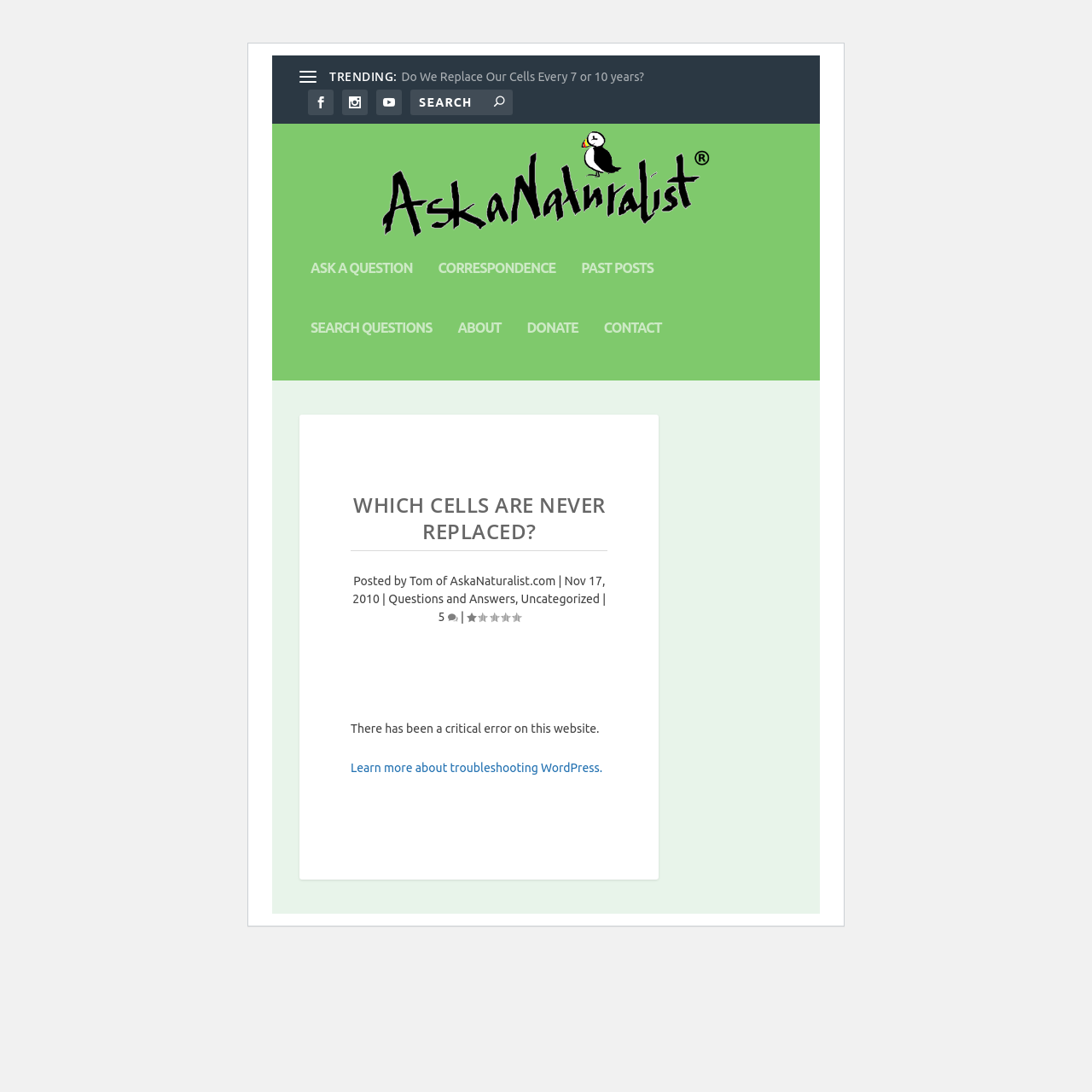Please give the bounding box coordinates of the area that should be clicked to fulfill the following instruction: "View the post details". The coordinates should be in the format of four float numbers from 0 to 1, i.e., [left, top, right, bottom].

[0.321, 0.45, 0.557, 0.505]